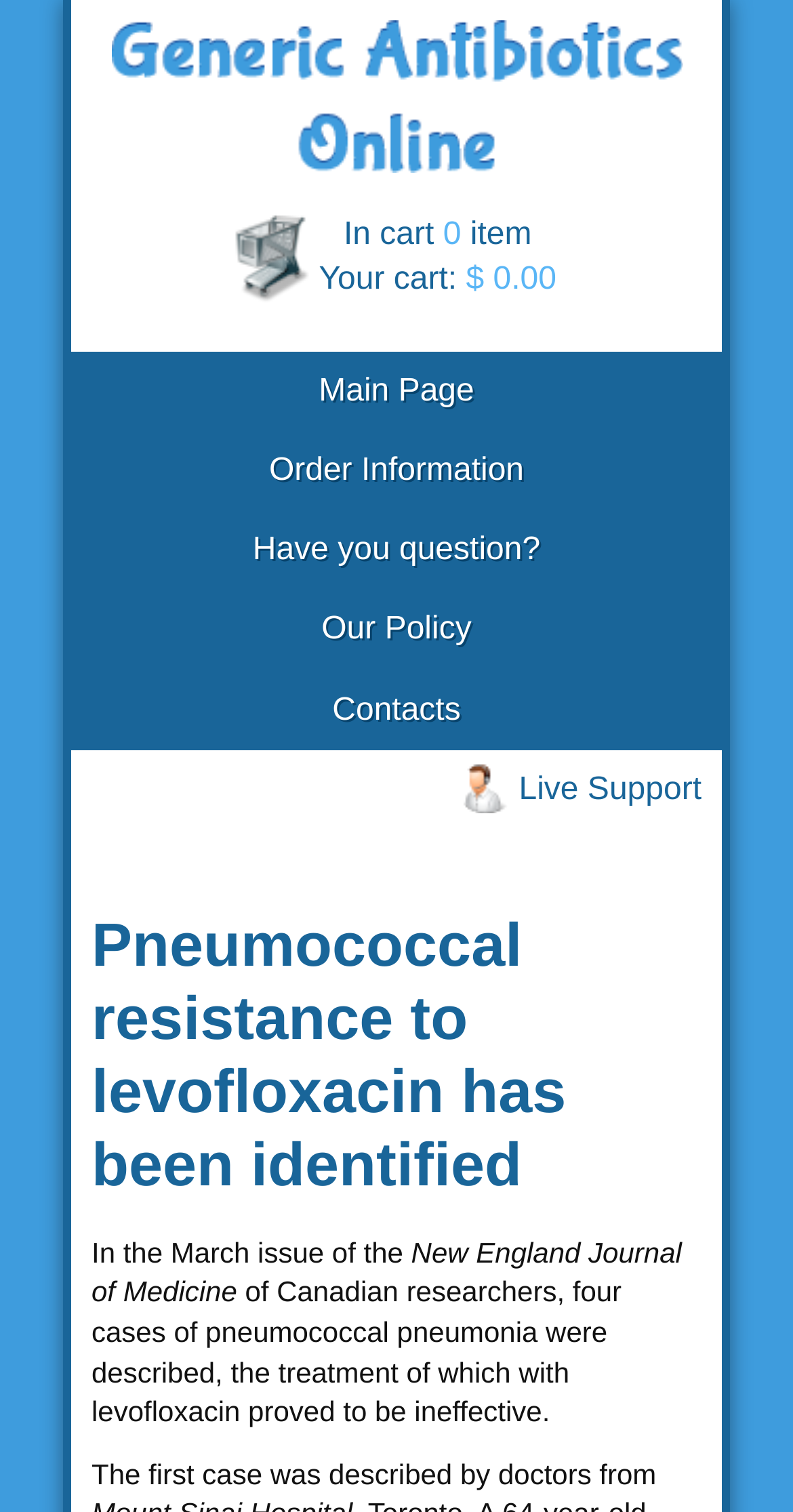Given the element description, predict the bounding box coordinates in the format (top-left x, top-left y, bottom-right x, bottom-right y), using floating point numbers between 0 and 1: Contacts

[0.09, 0.443, 0.91, 0.496]